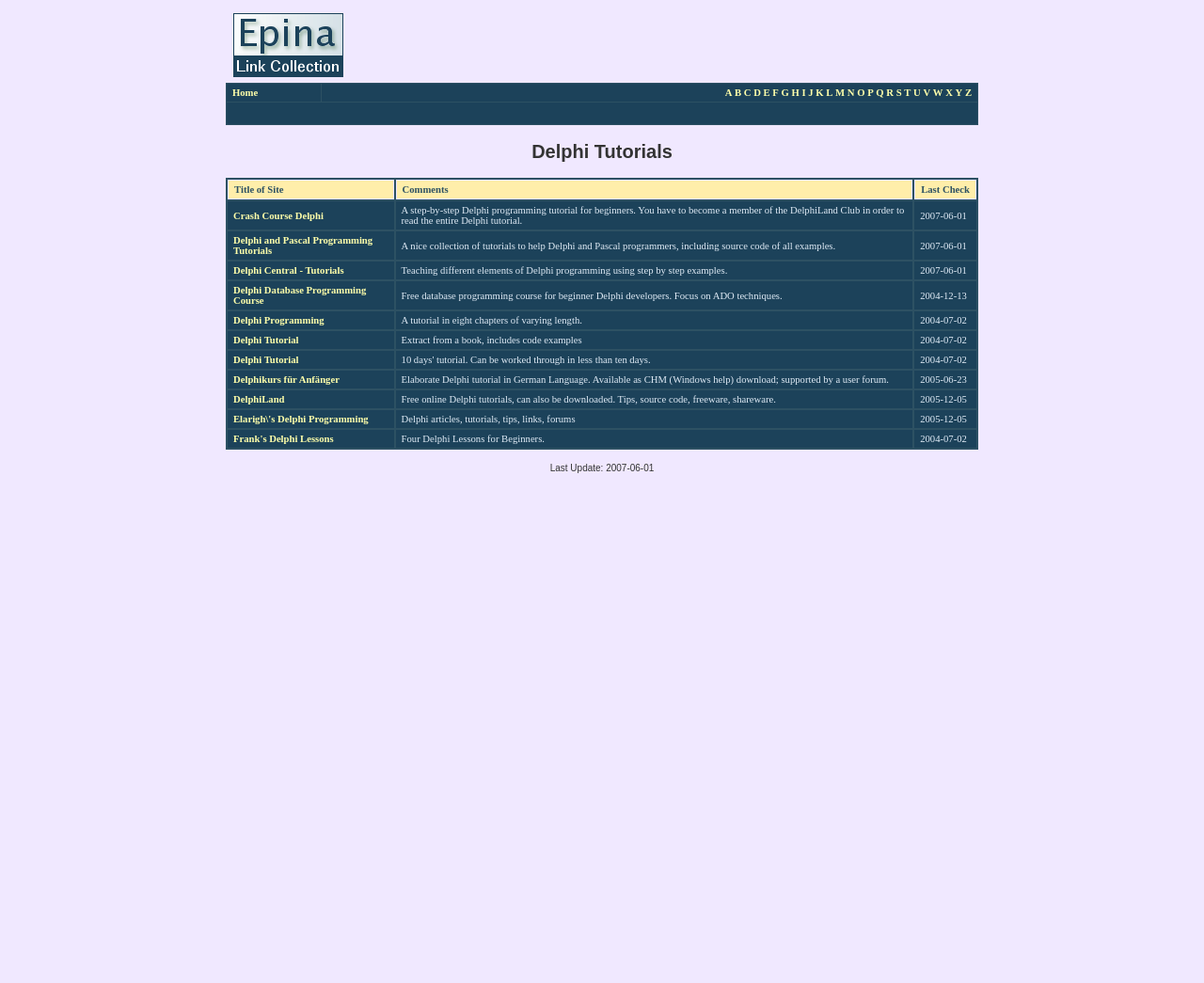With reference to the screenshot, provide a detailed response to the question below:
What is the category of the links on the webpage?

The webpage has a heading 'Delphi Tutorials' and the links are categorized under this heading, indicating that they are related to Delphi programming tutorials.